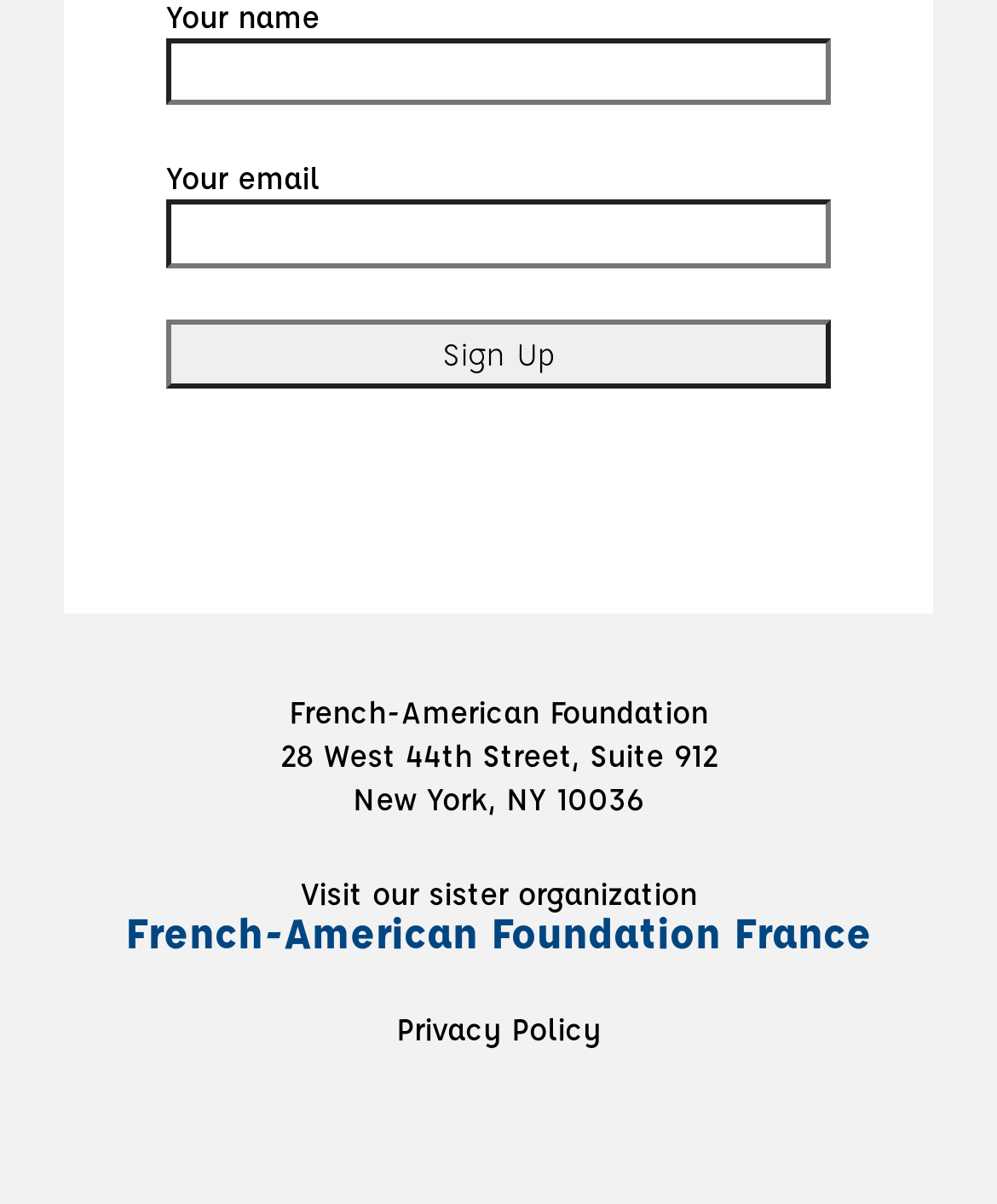Highlight the bounding box of the UI element that corresponds to this description: "name="your-email"".

[0.167, 0.166, 0.833, 0.223]